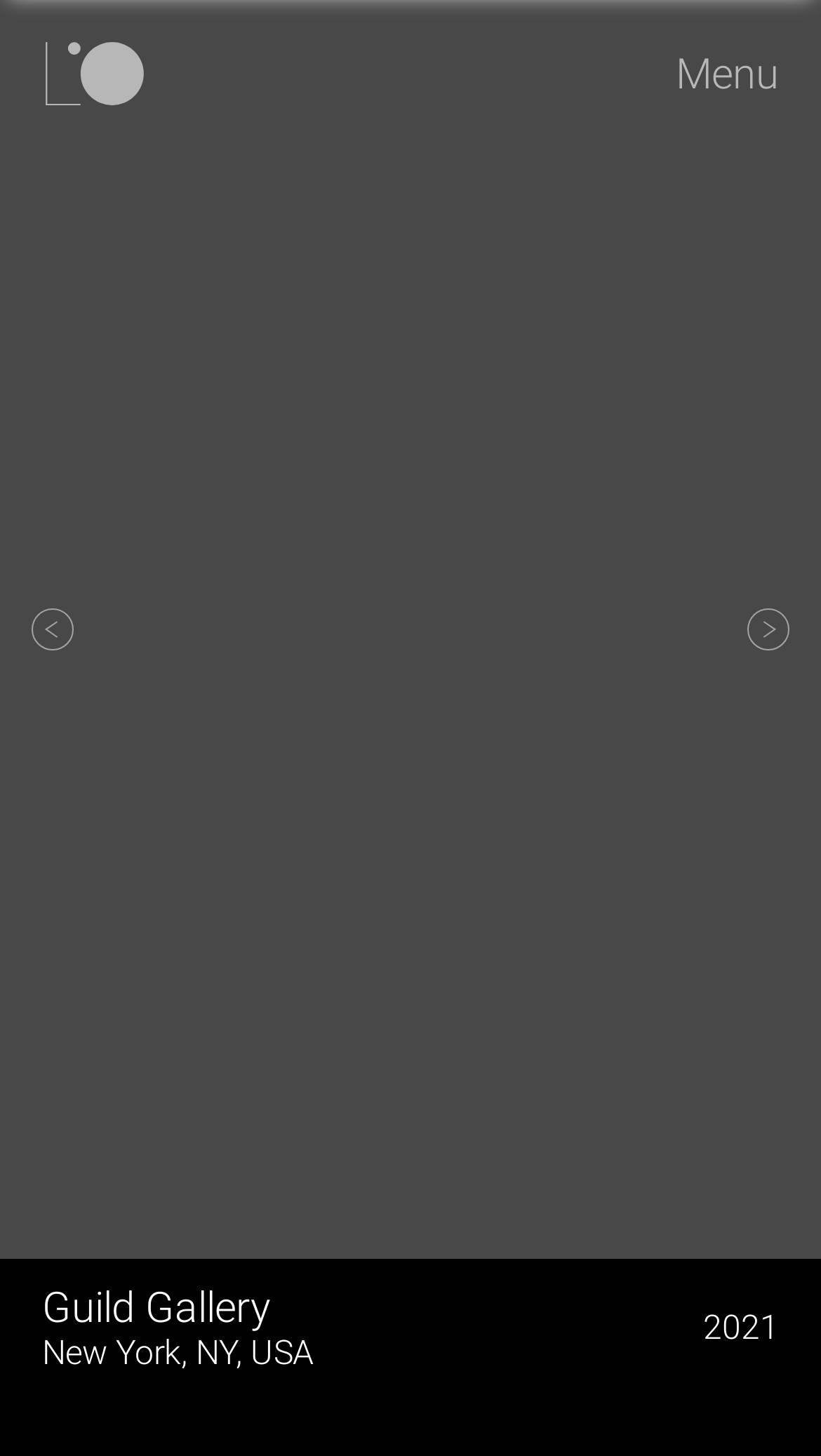What is the function of the button with an arrow?
Please give a well-detailed answer to the question.

I found the answer by looking at the button element with an image child element and the text 'go to previous' which is located near the top of the webpage, indicating that it is a navigation button.